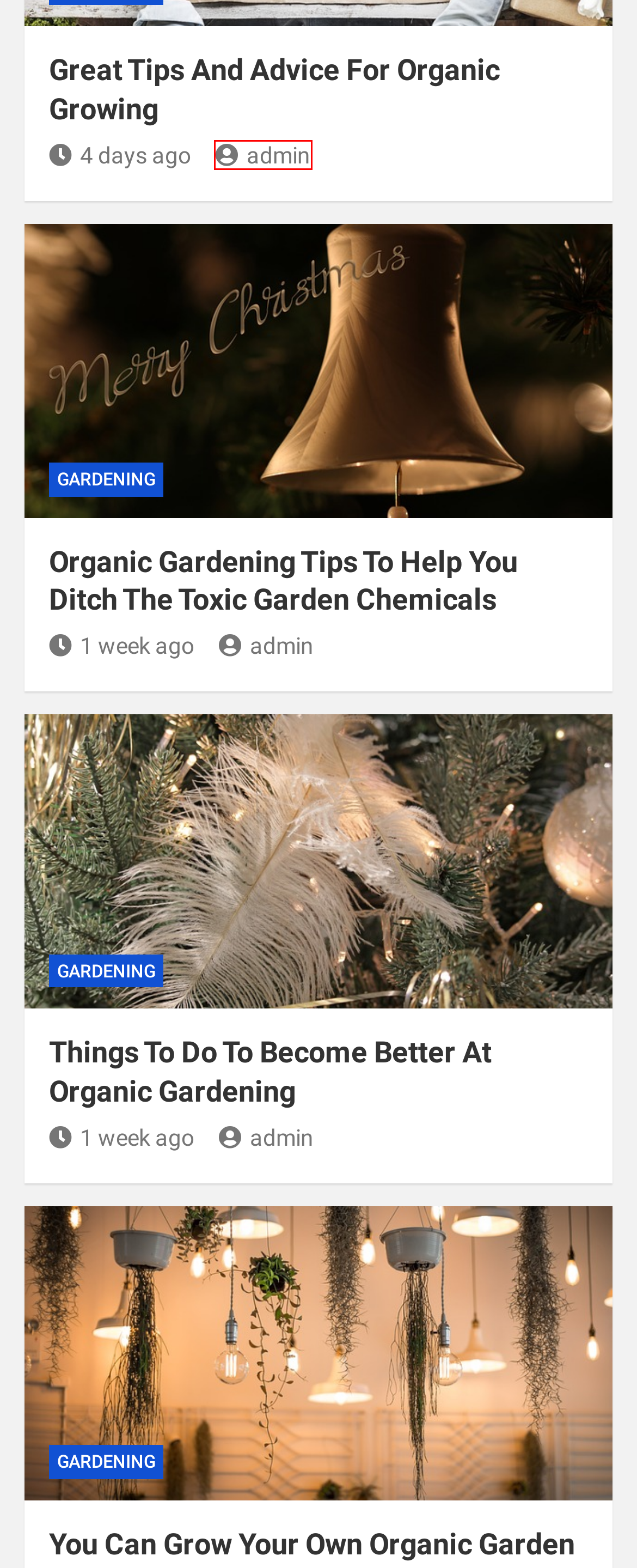Provided is a screenshot of a webpage with a red bounding box around an element. Select the most accurate webpage description for the page that appears after clicking the highlighted element. Here are the candidates:
A. Premium and free WordPress themes and plugins - MantraBrain
B. Gardening – Home improve skills
C. Great Tips And Advice For Organic Growing – Home improve skills
D. Organic Gardening Tips To Help You Ditch The Toxic Garden Chemicals – Home improve skills
E. Organic Gardening Advice For A Better Garden – Home improve skills
F. You Can Grow Your Own Organic Garden With These Tips! – Home improve skills
G. Things To Do To Become Better At Organic Gardening – Home improve skills
H. admin – Home improve skills

H